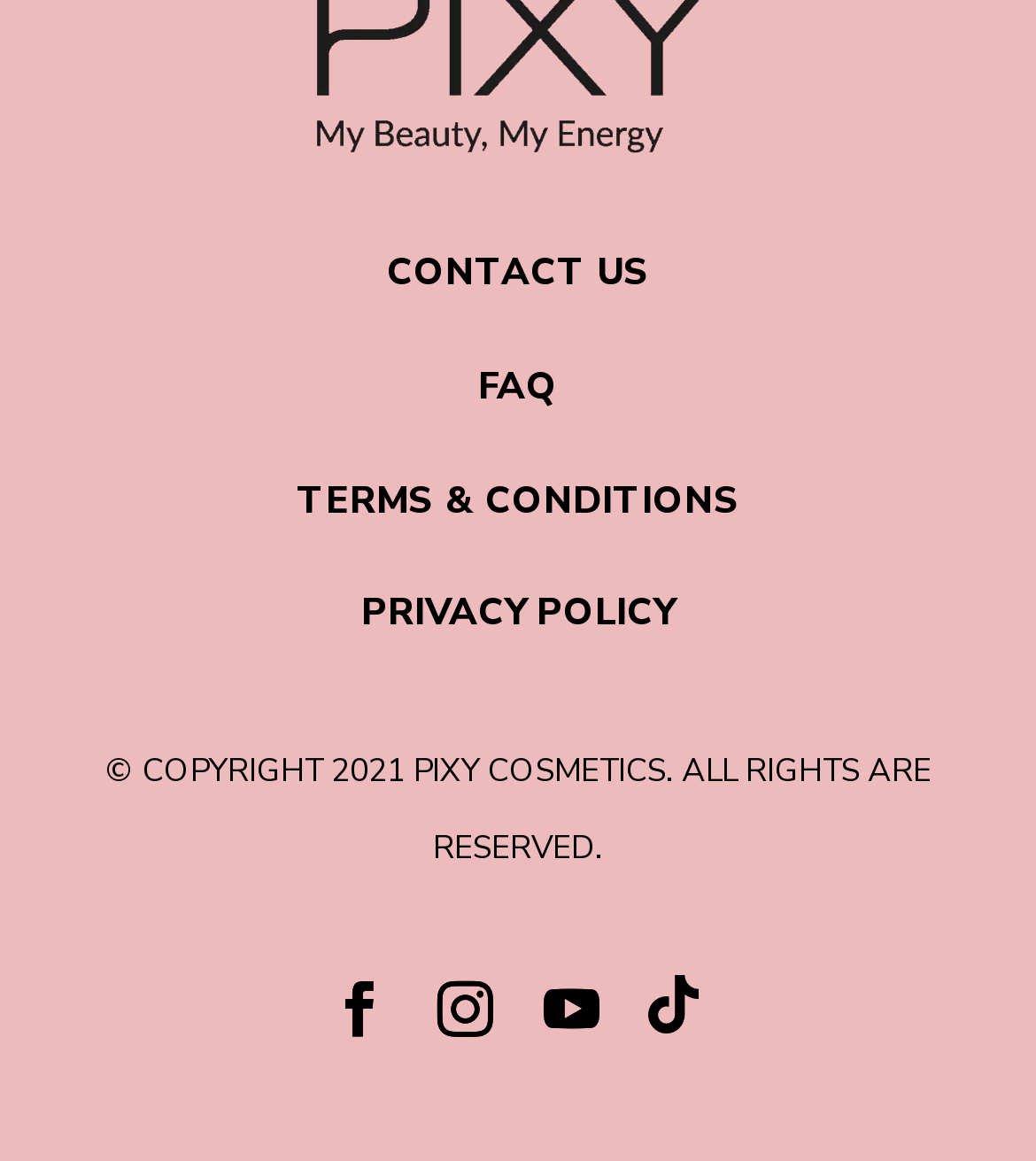Please specify the bounding box coordinates in the format (top-left x, top-left y, bottom-right x, bottom-right y), with all values as floating point numbers between 0 and 1. Identify the bounding box of the UI element described by: CONTACT US

[0.373, 0.212, 0.627, 0.256]